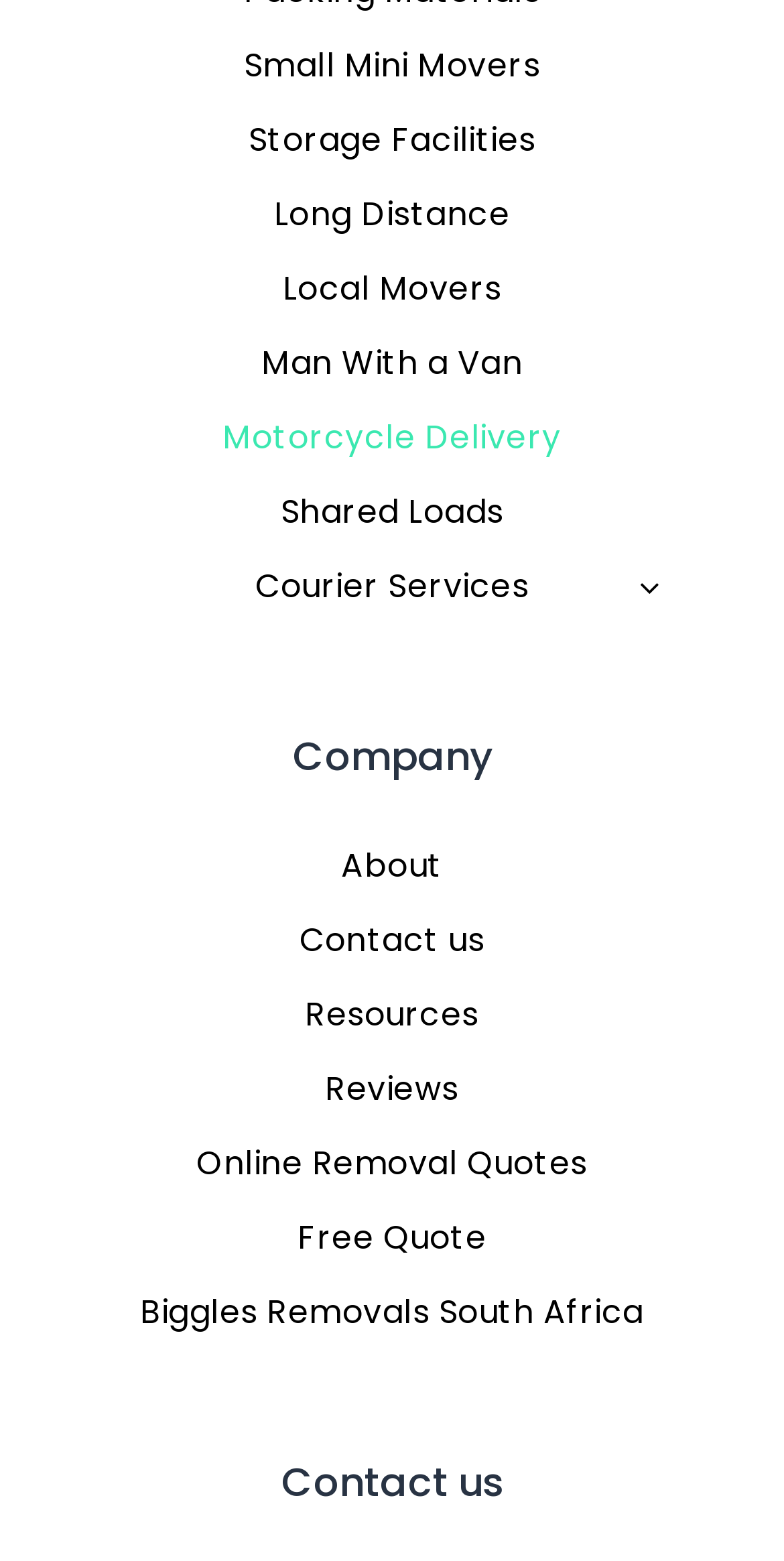Kindly determine the bounding box coordinates for the area that needs to be clicked to execute this instruction: "Click on Small Mini Movers".

[0.077, 0.019, 0.923, 0.066]